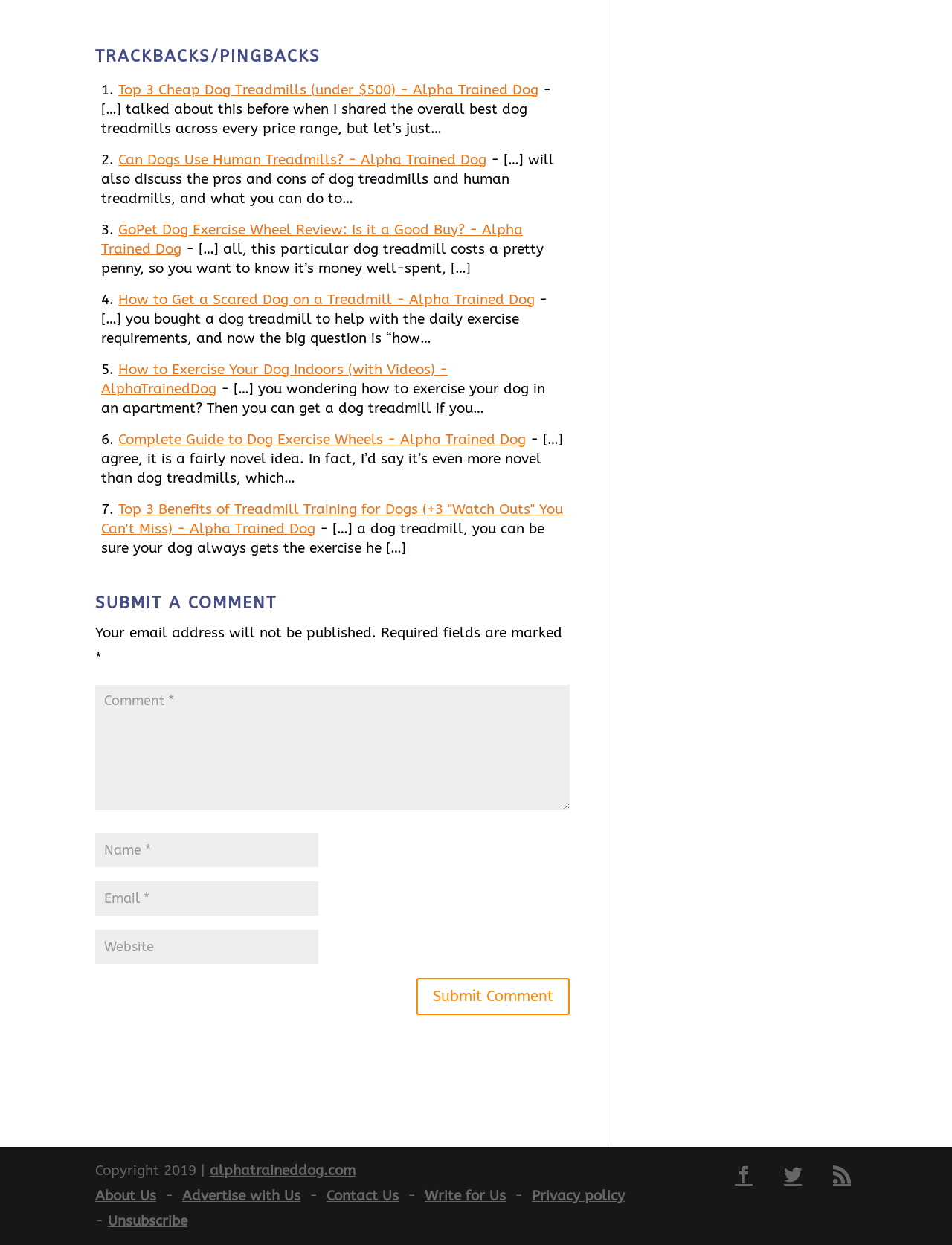Please identify the bounding box coordinates of the element on the webpage that should be clicked to follow this instruction: "Click on the About Us link". The bounding box coordinates should be given as four float numbers between 0 and 1, formatted as [left, top, right, bottom].

[0.1, 0.954, 0.164, 0.967]